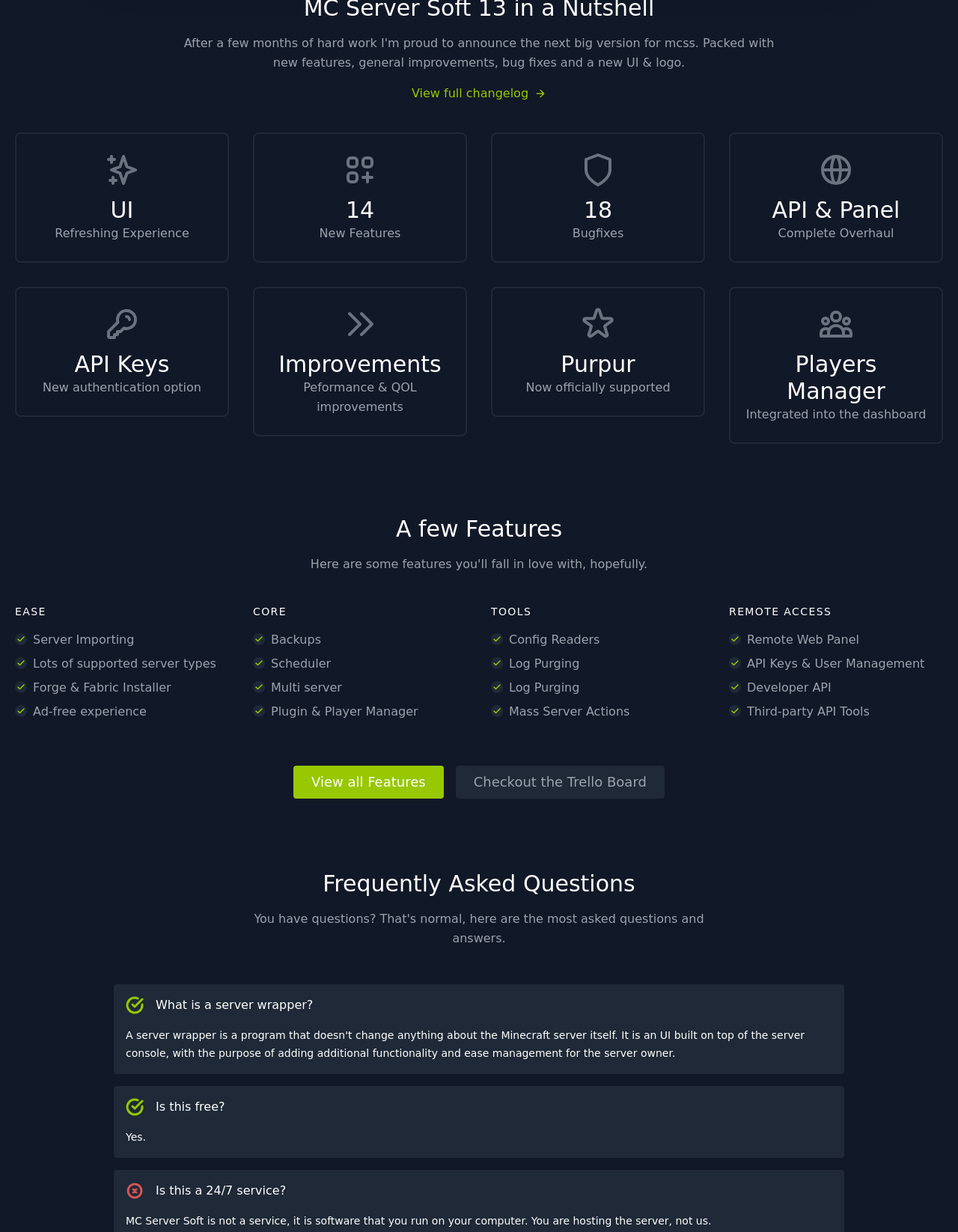Use a single word or phrase to answer the question: What is the main feature of the UI section?

Refreshing Experience